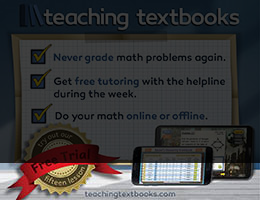Analyze the image and provide a detailed answer to the question: On which devices can Teaching Textbooks be accessed?

The image shows a computer and a smartphone, suggesting that Teaching Textbooks can be accessed on various devices, making it a user-friendly approach to math education.